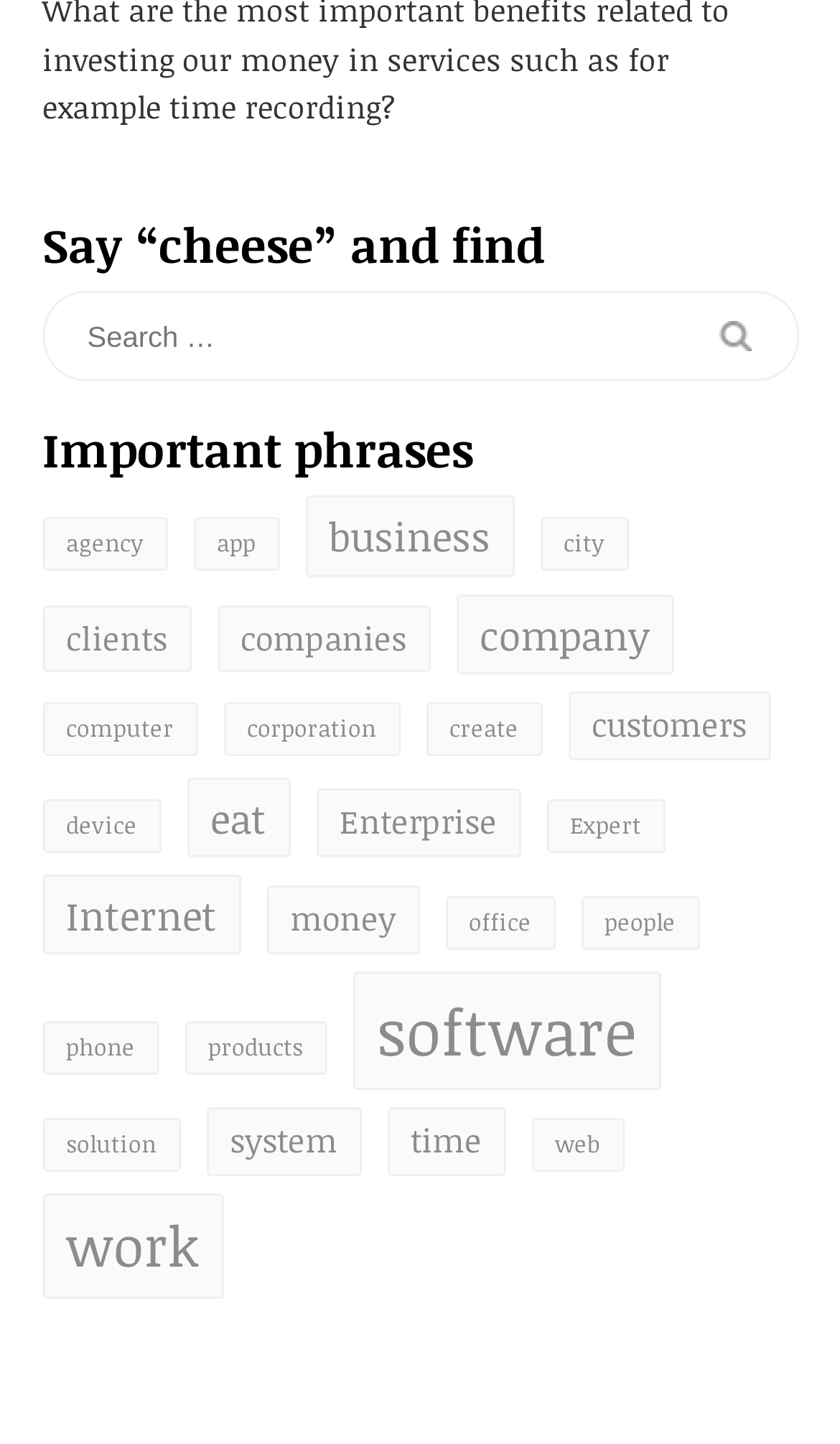Extract the bounding box coordinates for the UI element described by the text: "web". The coordinates should be in the form of [left, top, right, bottom] with values between 0 and 1.

[0.632, 0.774, 0.742, 0.812]